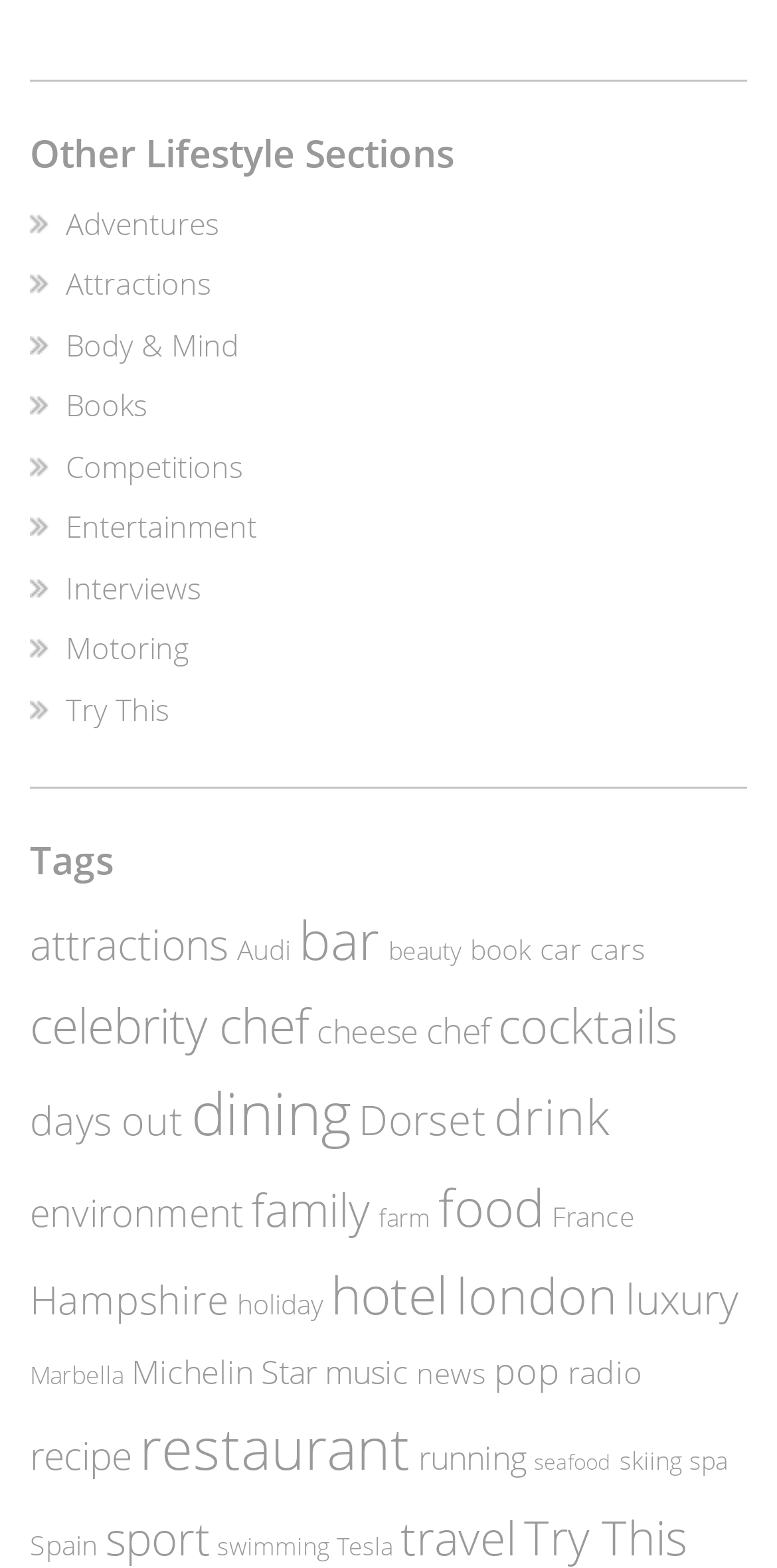Determine the bounding box coordinates of the region to click in order to accomplish the following instruction: "Click on the 'attractions (16 items)' link". Provide the coordinates as four float numbers between 0 and 1, specifically [left, top, right, bottom].

[0.038, 0.582, 0.295, 0.619]